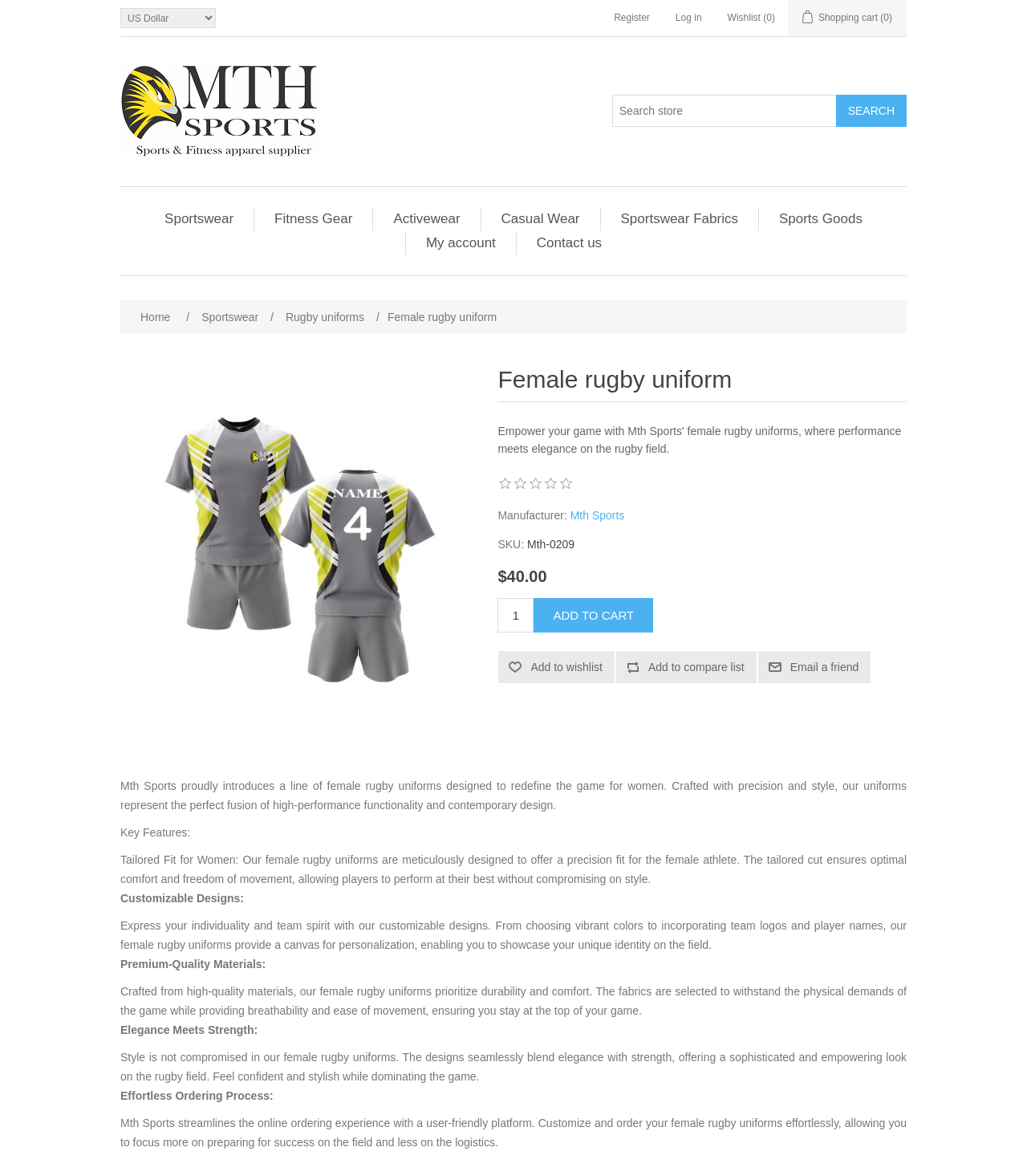Point out the bounding box coordinates of the section to click in order to follow this instruction: "Select currency".

[0.117, 0.007, 0.21, 0.024]